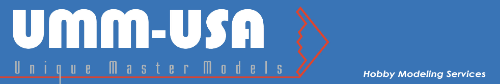What is the company's focus?
Answer the question with a single word or phrase, referring to the image.

Hobby Modeling Services